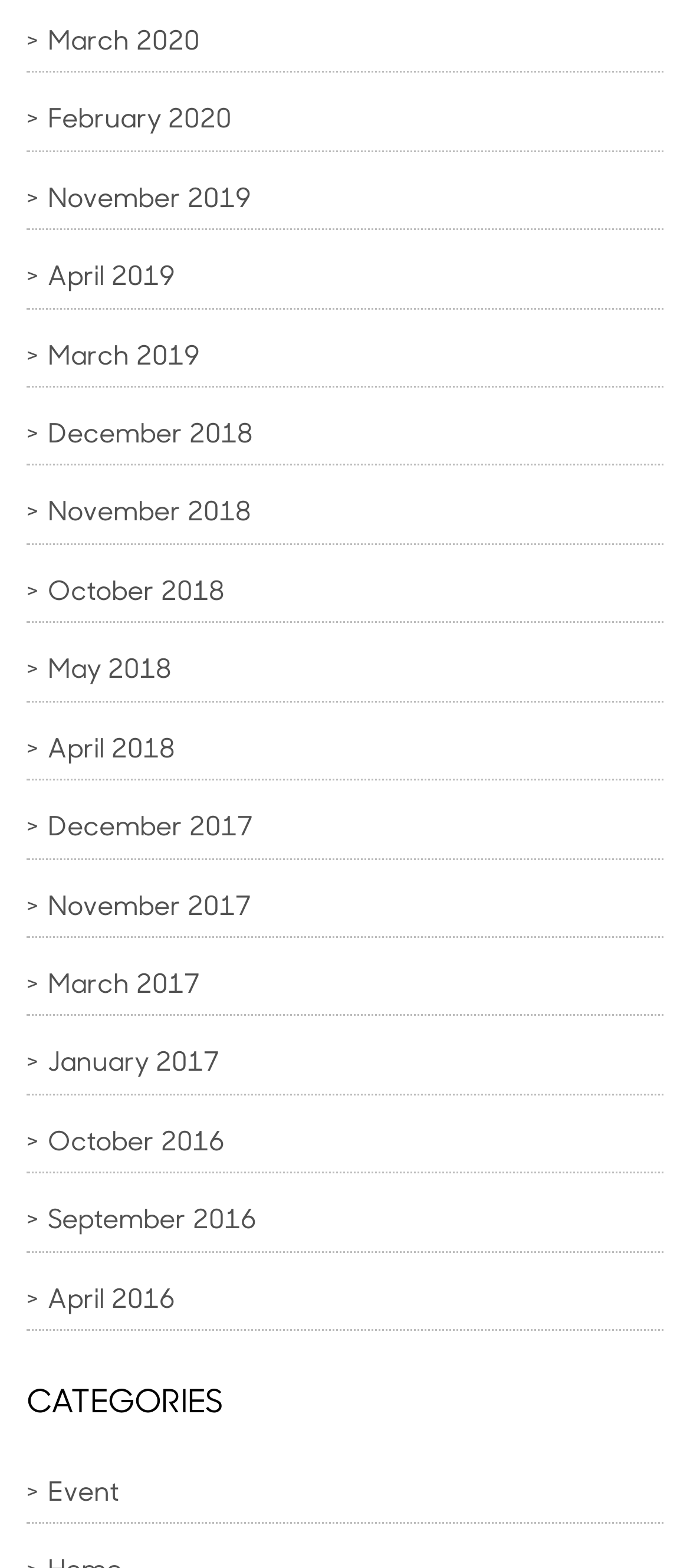How many months are listed on the webpage?
Look at the image and answer the question using a single word or phrase.

16